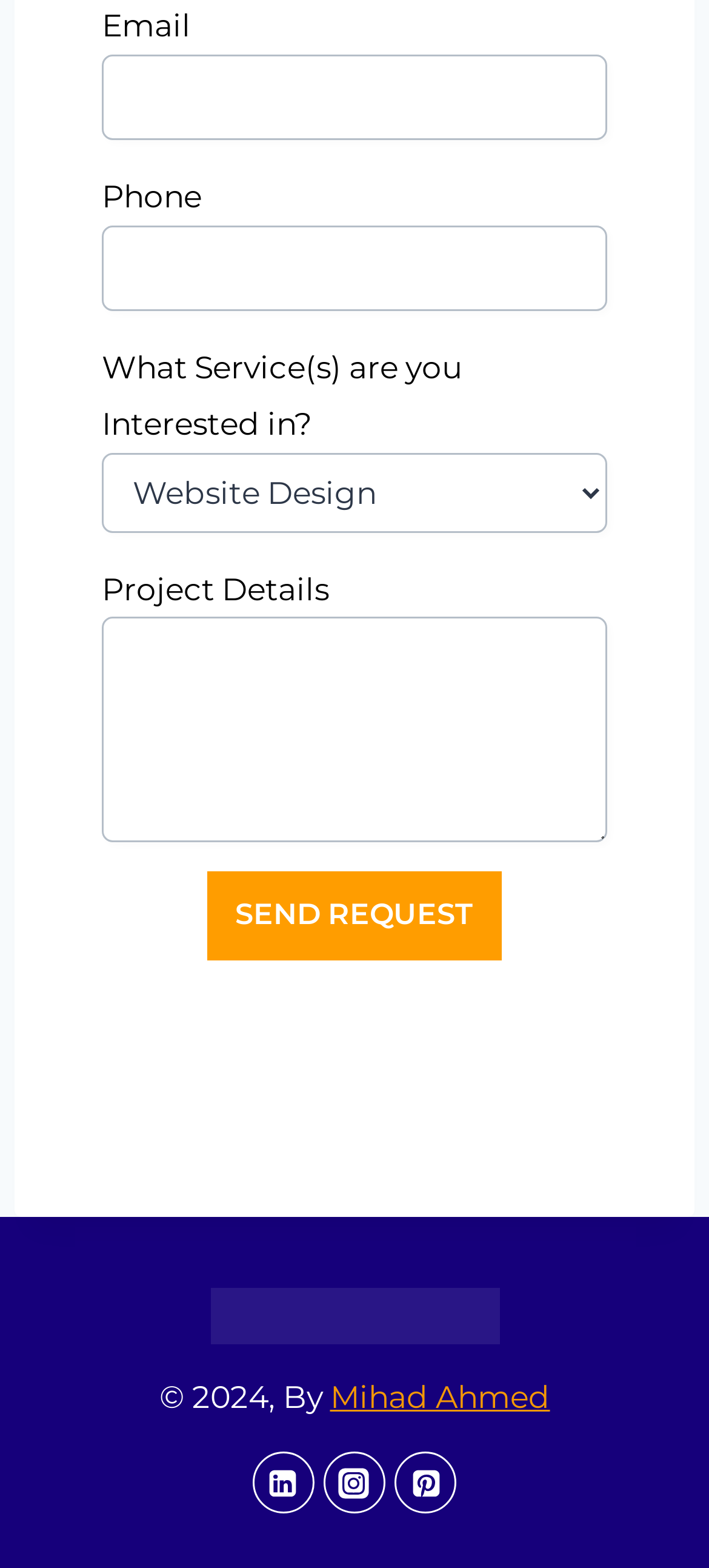Highlight the bounding box coordinates of the element you need to click to perform the following instruction: "Send request."

[0.291, 0.556, 0.709, 0.613]